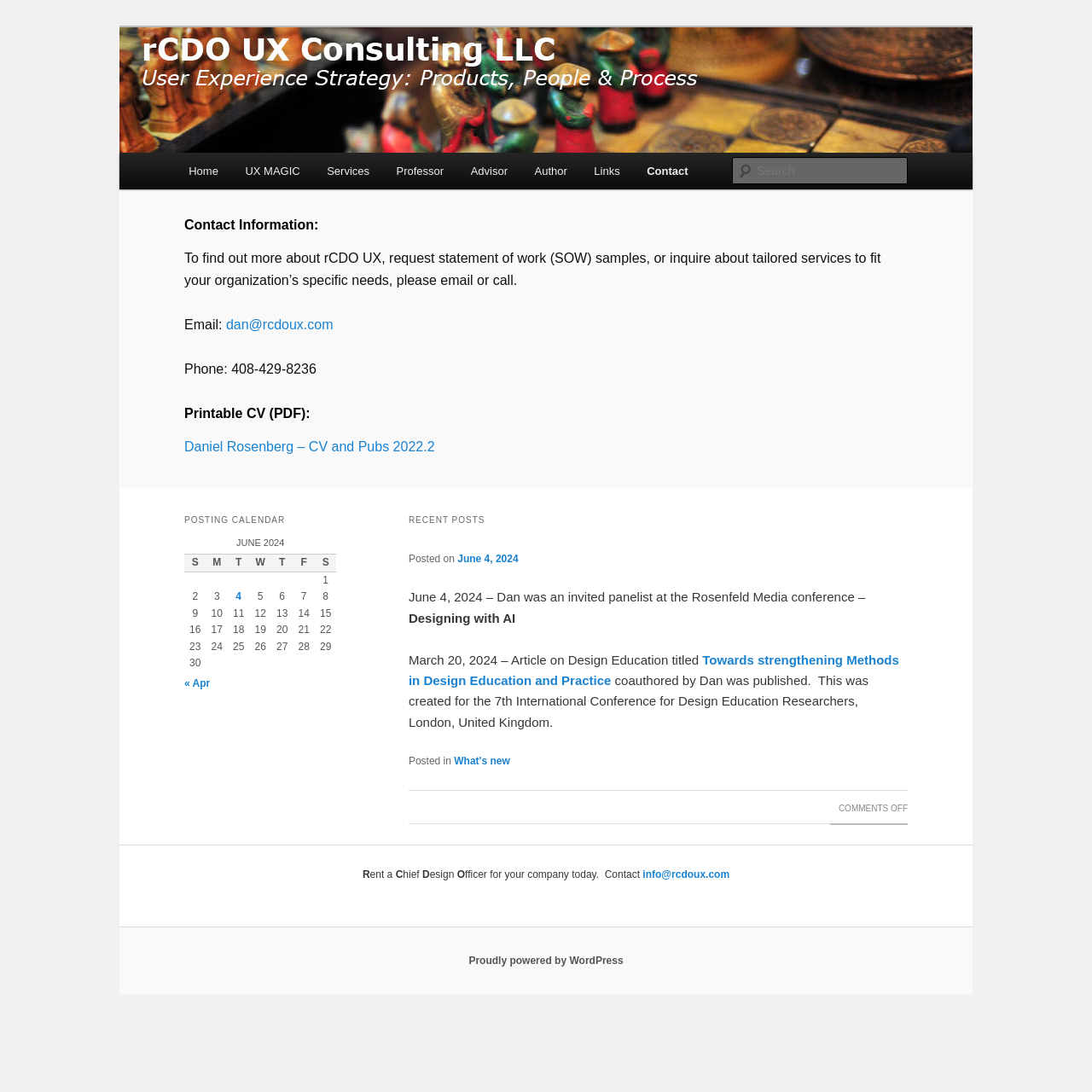Determine which piece of text is the heading of the webpage and provide it.

rCDO UX Consulting LLC